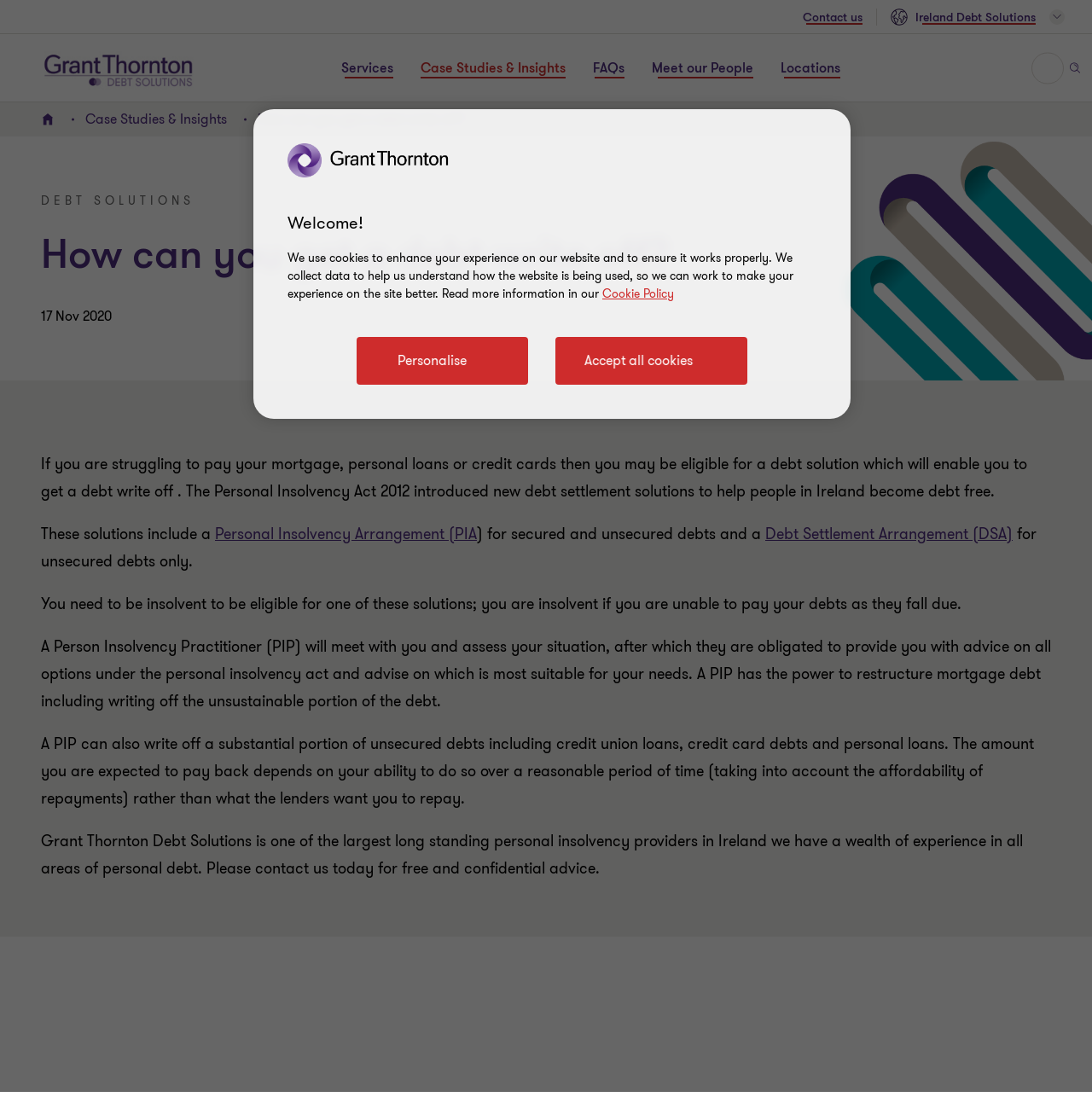What is required to be eligible for a debt solution?
Refer to the image and offer an in-depth and detailed answer to the question.

According to the webpage, an individual needs to be insolvent to be eligible for a debt solution, which means they are unable to pay their debts as they fall due.